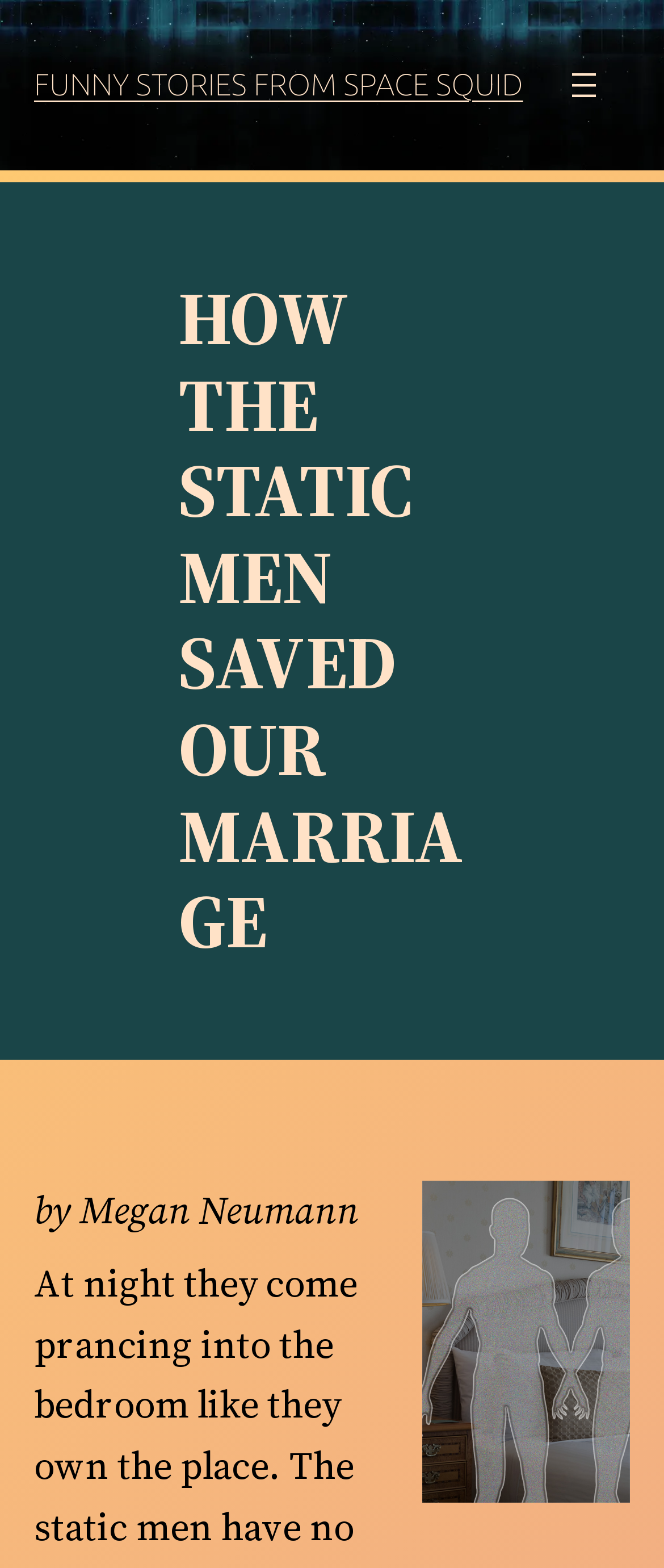What is the title of the story?
Please answer the question with as much detail and depth as you can.

I found the title of the story by looking at the heading element with the largest bounding box coordinates, which indicates it is the most prominent heading on the page. The text content of this element is 'HOW THE STATIC MEN SAVED OUR MARRIAGE'.